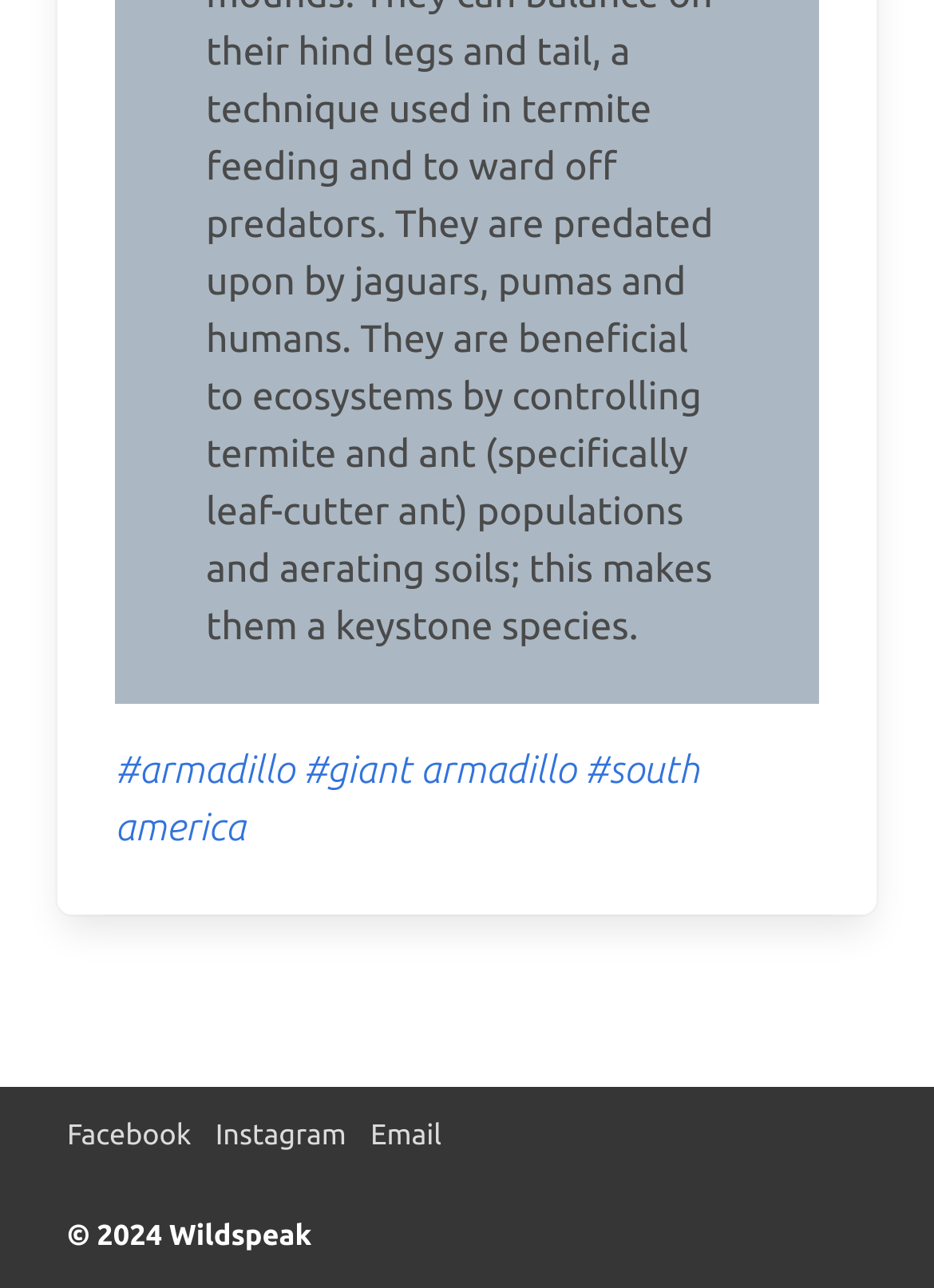What is the region mentioned in the link?
Kindly answer the question with as much detail as you can.

I found a link that mentions a region, which is '#south america'.